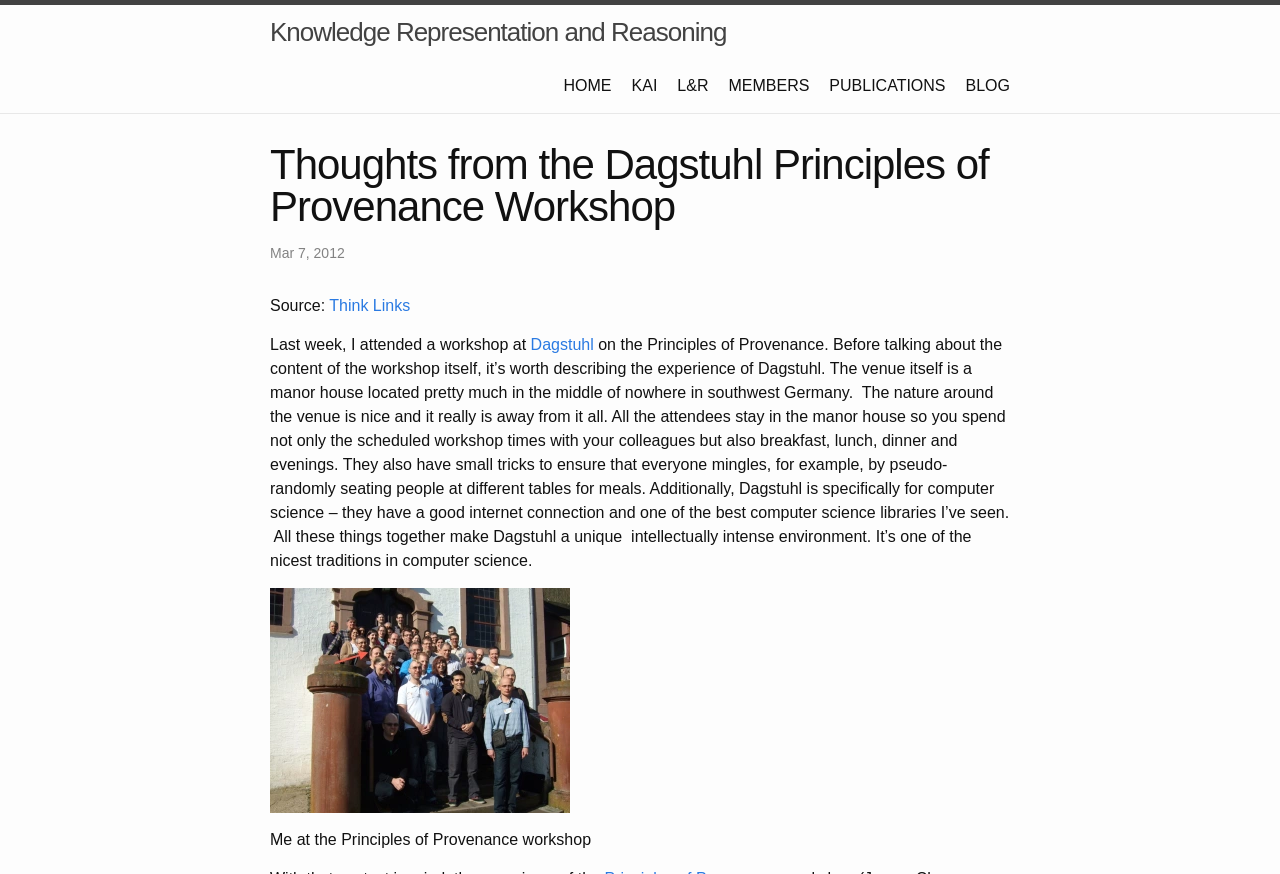What is the name of the workshop?
Based on the image, give a concise answer in the form of a single word or short phrase.

Dagstuhl Principles of Provenance Workshop